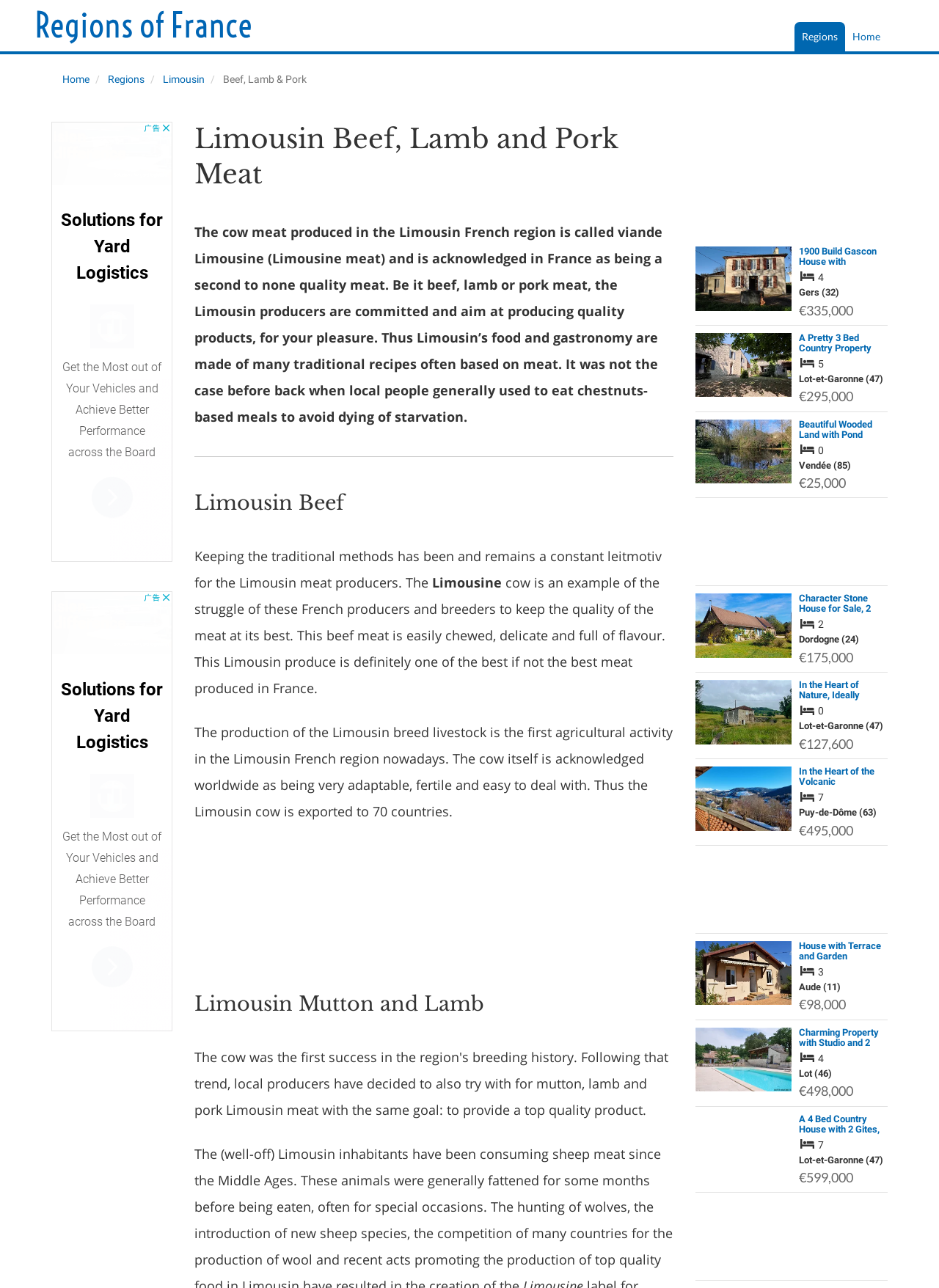How many bedrooms does the 'Character Stone House for Sale' property have?
Refer to the image and offer an in-depth and detailed answer to the question.

The number of bedrooms is mentioned in the description of the property 'Character Stone House for Sale, 2 Beds, Beautiful Garden. Peaceful Location. Dordogne'.